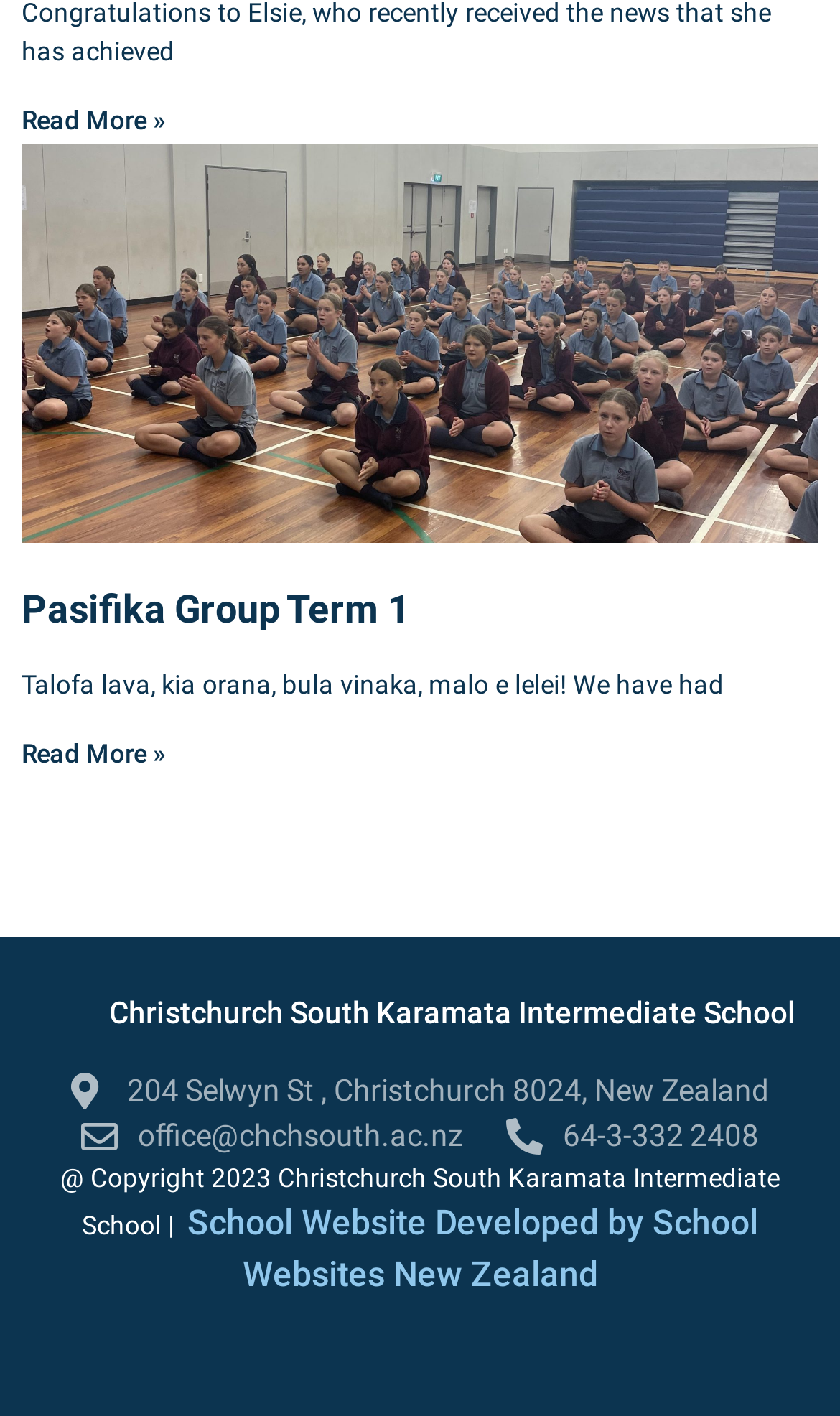Identify the bounding box coordinates for the UI element described as: "office@chchsouth.ac.nz". The coordinates should be provided as four floats between 0 and 1: [left, top, right, bottom].

[0.097, 0.786, 0.551, 0.818]